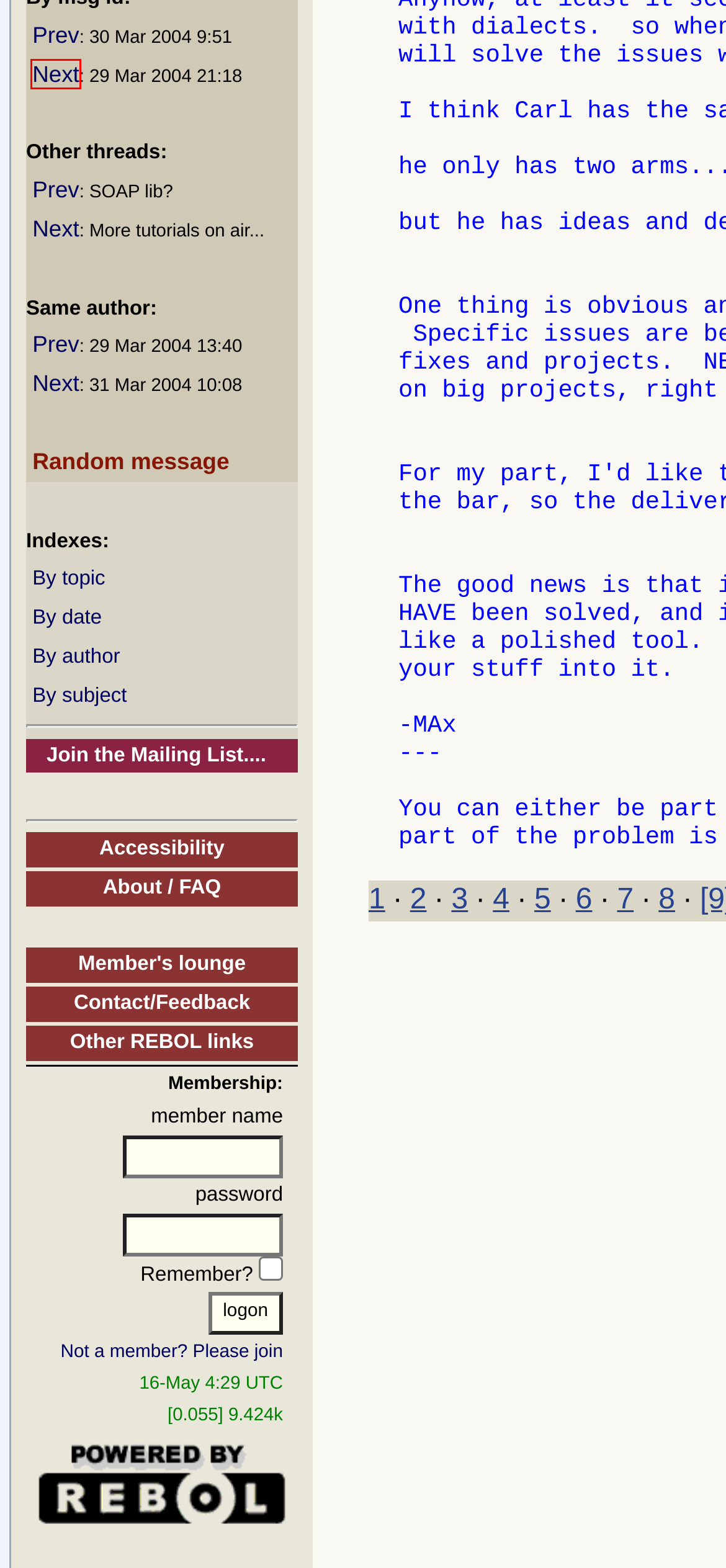A screenshot of a webpage is given, featuring a red bounding box around a UI element. Please choose the webpage description that best aligns with the new webpage after clicking the element in the bounding box. These are the descriptions:
A. Mailing List Archive: More tutorials on air...
B. Mailing List Archive: Re: FTP server
C. Mailing List Archive: Re: Source code modules.
D. REBOL.org: about
E. REBOL Language
F. Mailing List Archive: [files][attributes] Making a file hidden...
G. Mailing List Archive: SOAP lib?
H. Mailing List Archive: Authors A

F